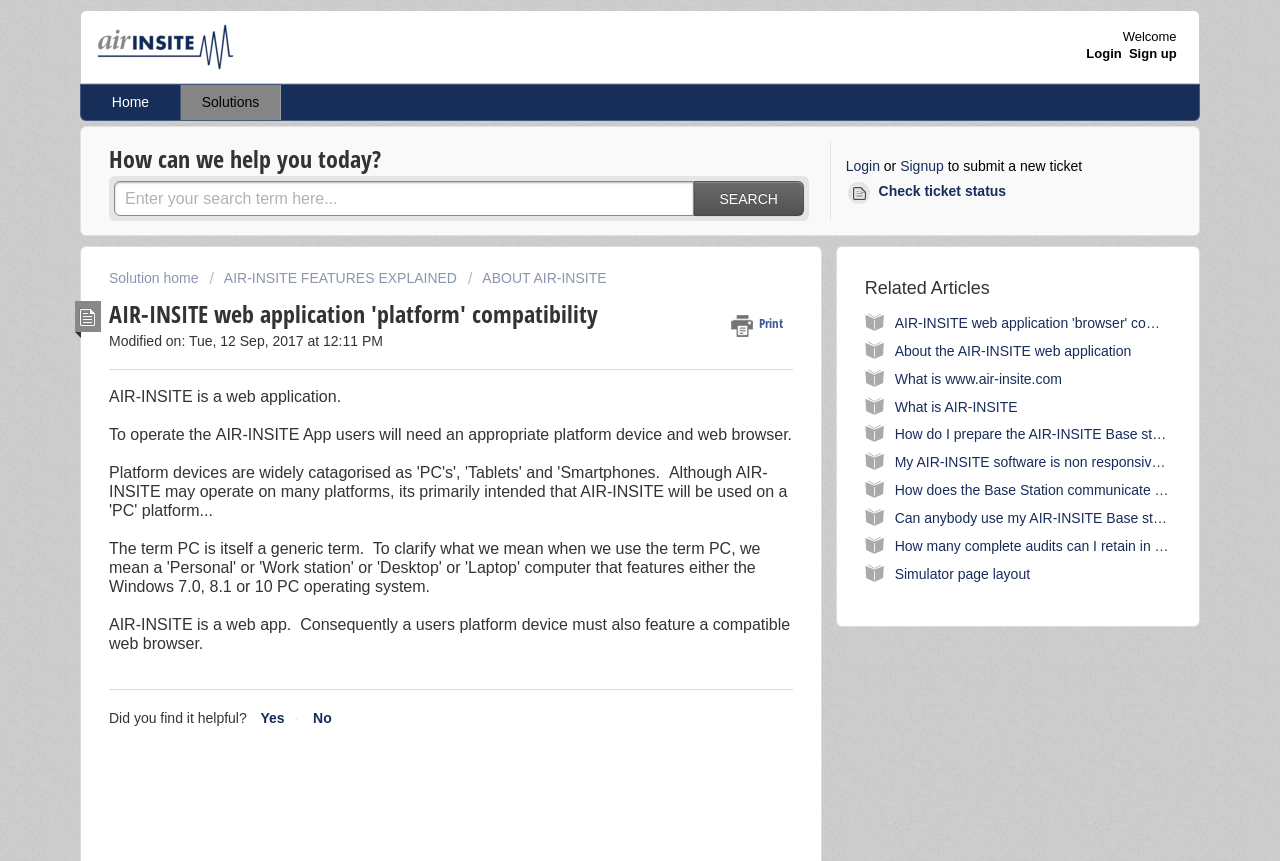Determine the bounding box coordinates of the region I should click to achieve the following instruction: "Click on the link to view previous message". Ensure the bounding box coordinates are four float numbers between 0 and 1, i.e., [left, top, right, bottom].

None